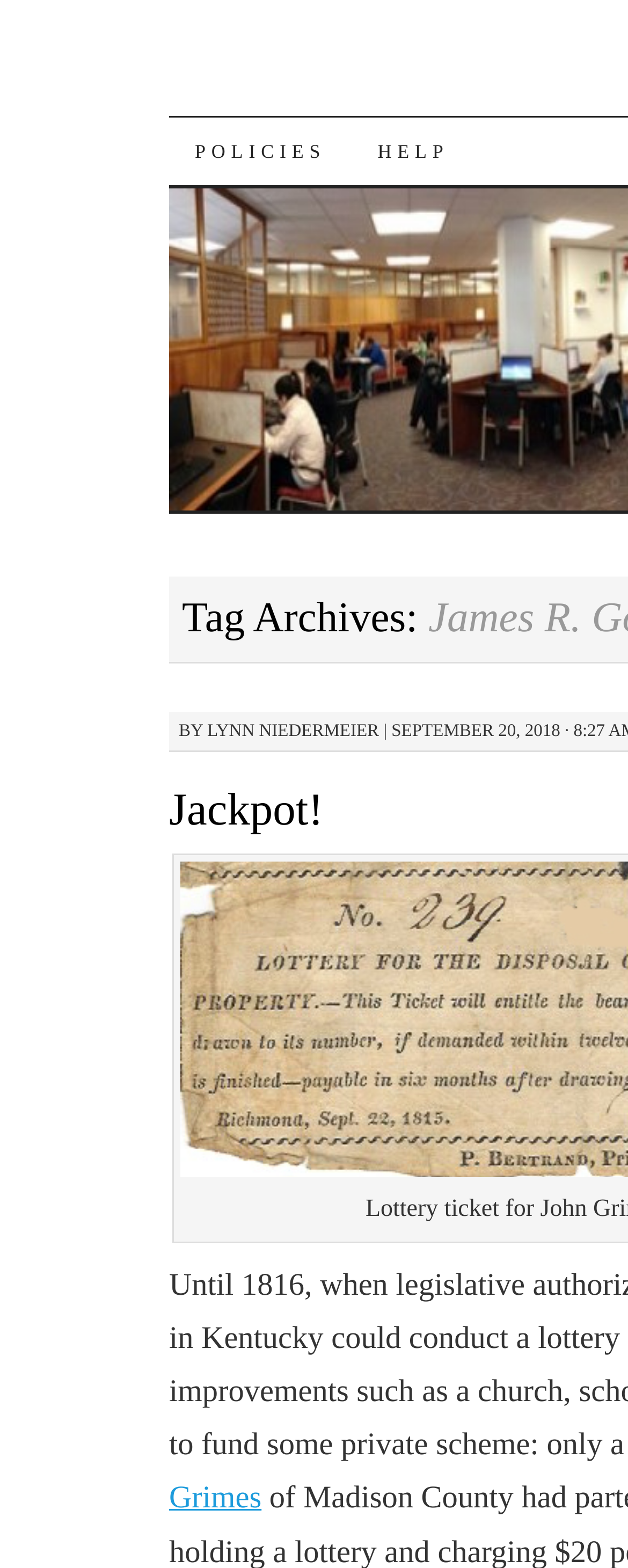What is the text between 'BY' and 'LYNN NIEDERMEIER'?
Using the image as a reference, give a one-word or short phrase answer.

|